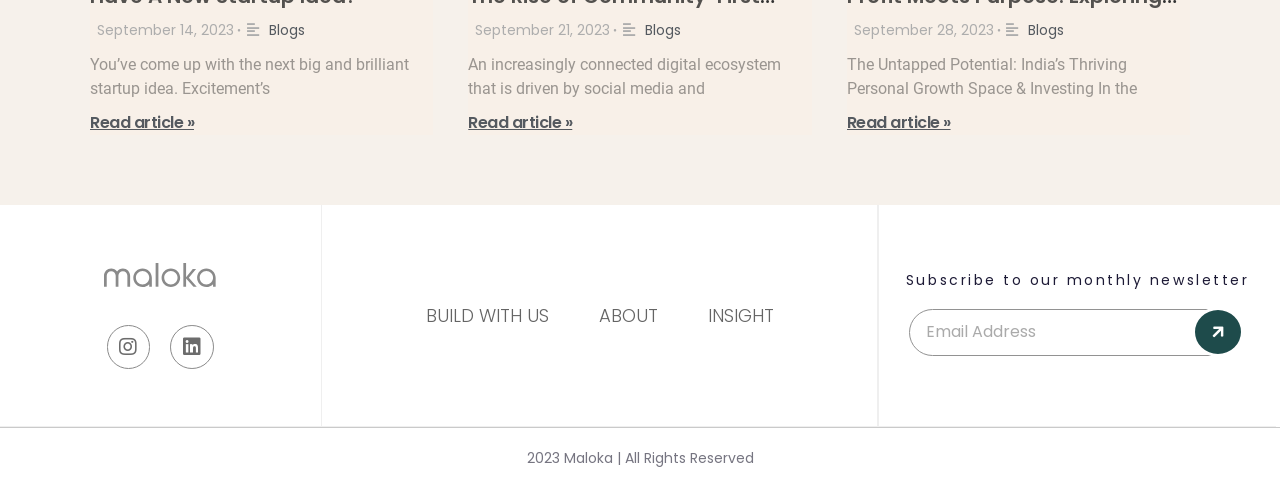Carefully examine the image and provide an in-depth answer to the question: What is the purpose of the textbox?

I found a textbox element with a label 'Email Address' and a 'required' attribute, which suggests that it is used to enter an email address, likely for subscribing to a newsletter.